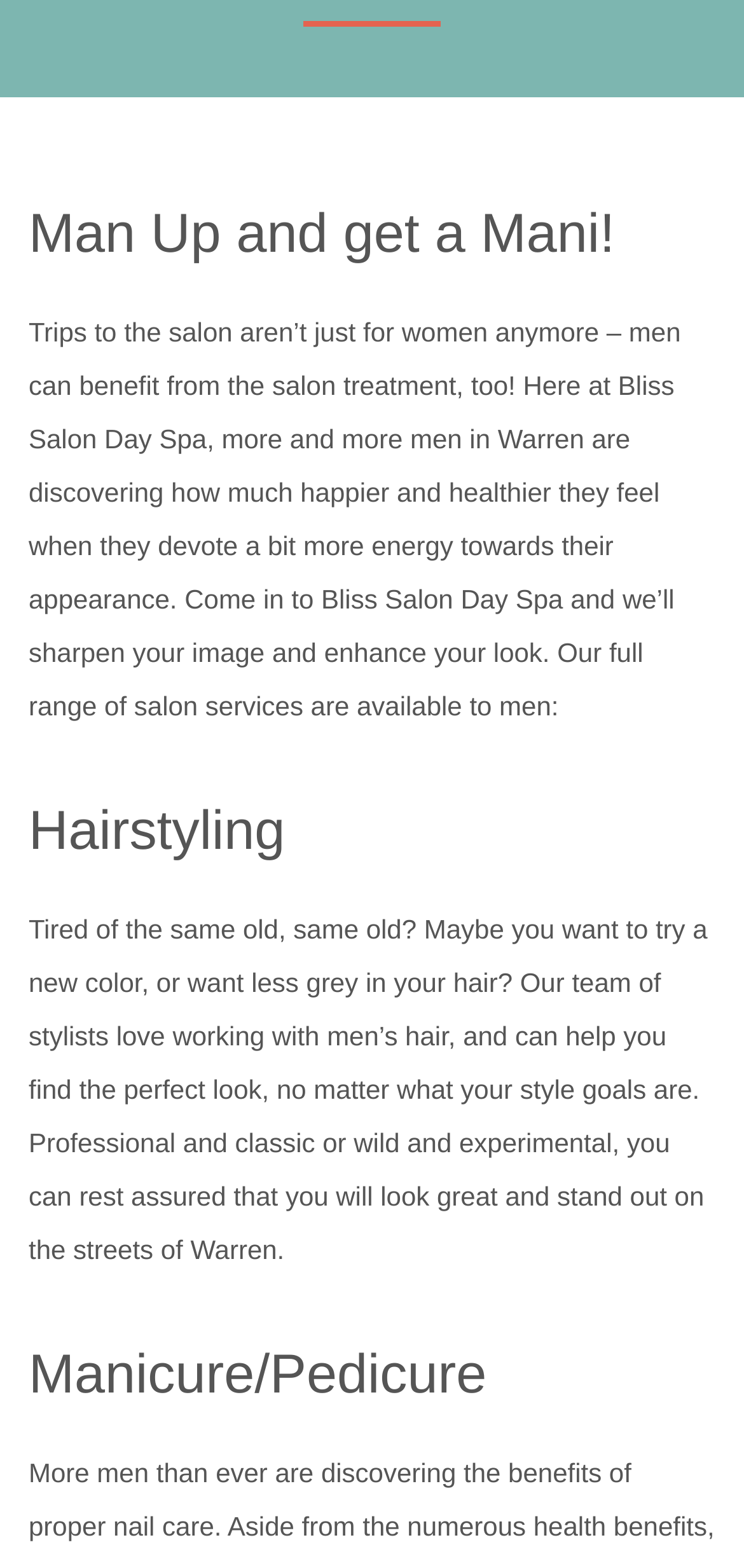Extract the bounding box coordinates for the UI element described as: "Contact Us".

[0.038, 0.079, 0.962, 0.133]